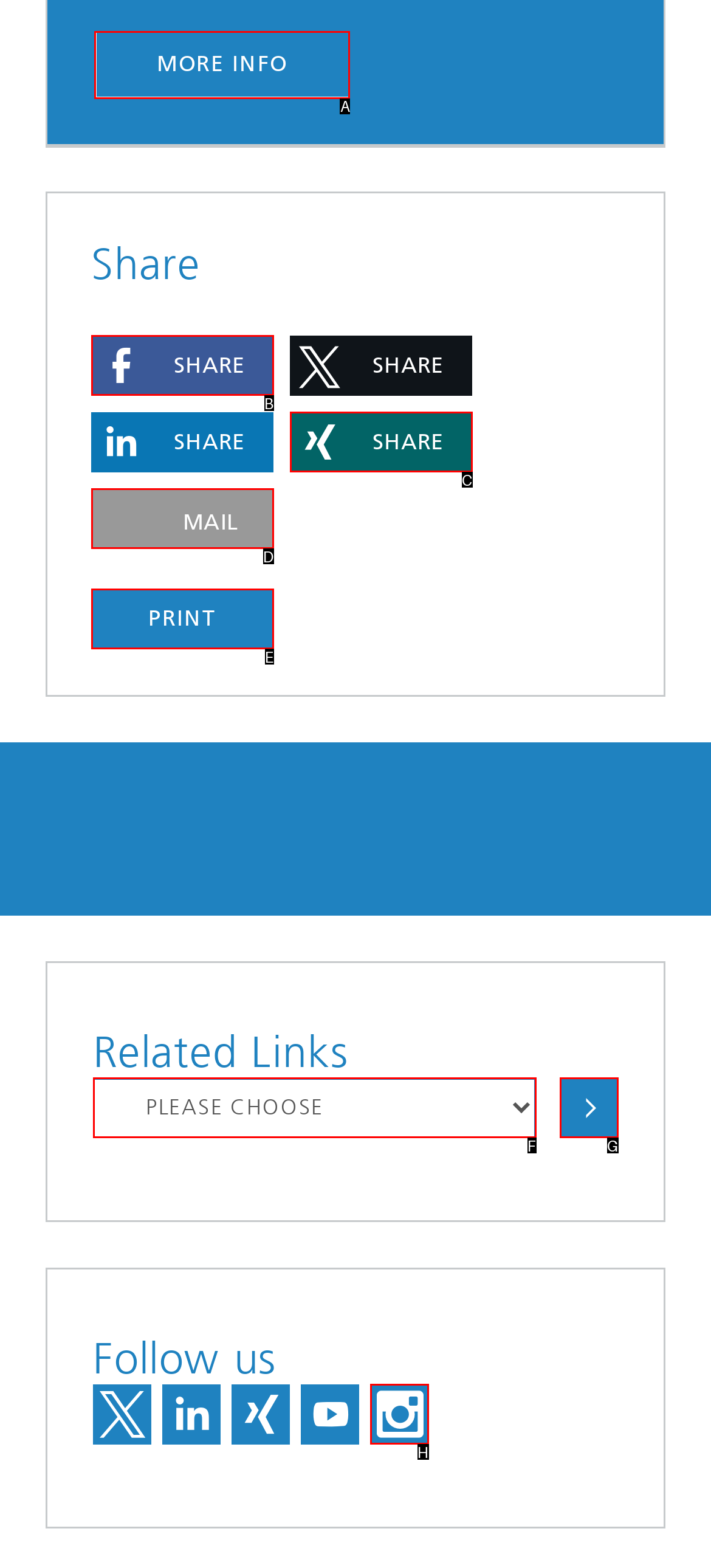Indicate the HTML element to be clicked to accomplish this task: Click on MORE INFO Respond using the letter of the correct option.

A